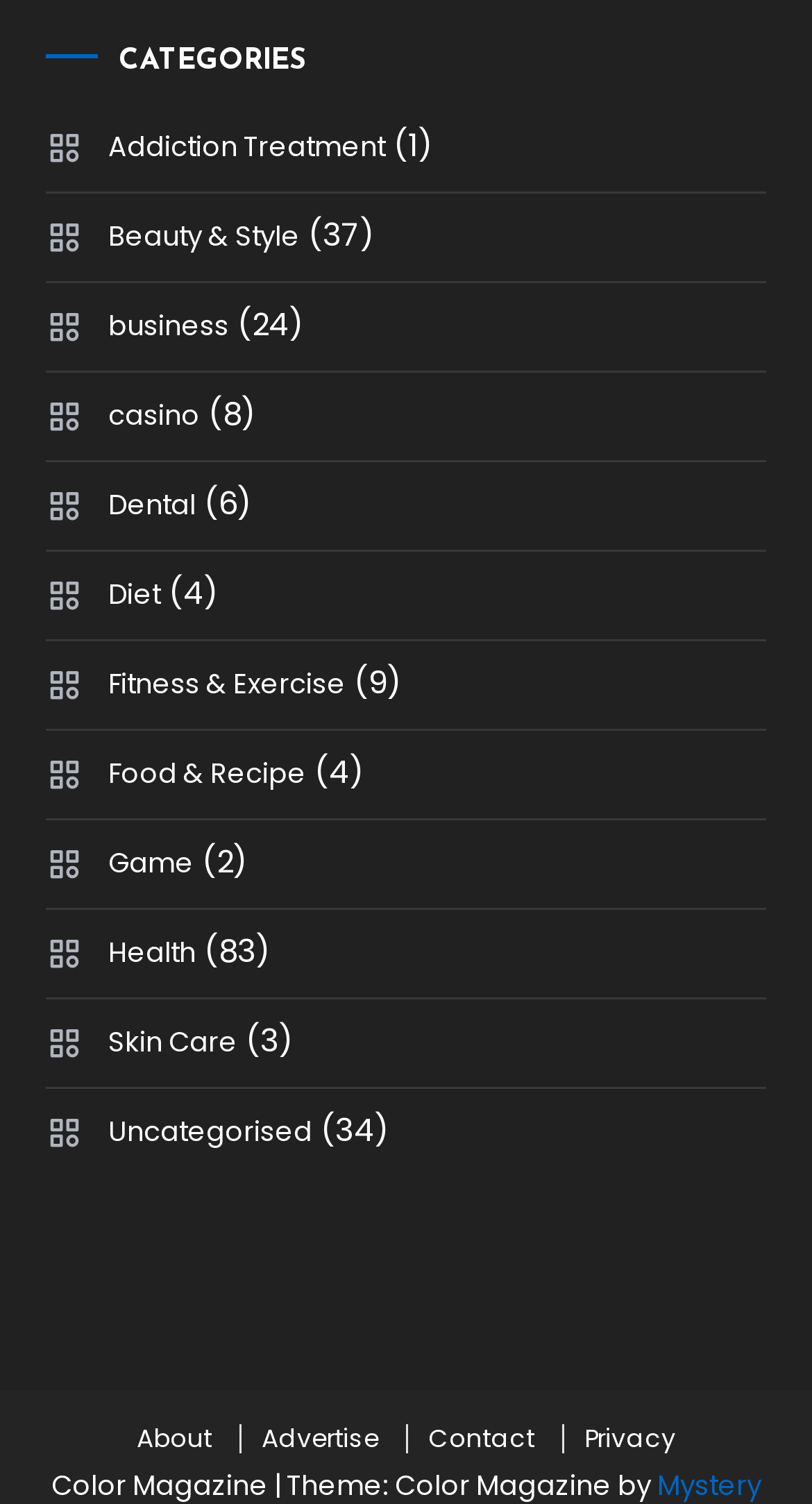Please determine the bounding box coordinates for the element that should be clicked to follow these instructions: "Visit the Beauty & Style page".

[0.057, 0.136, 0.37, 0.18]